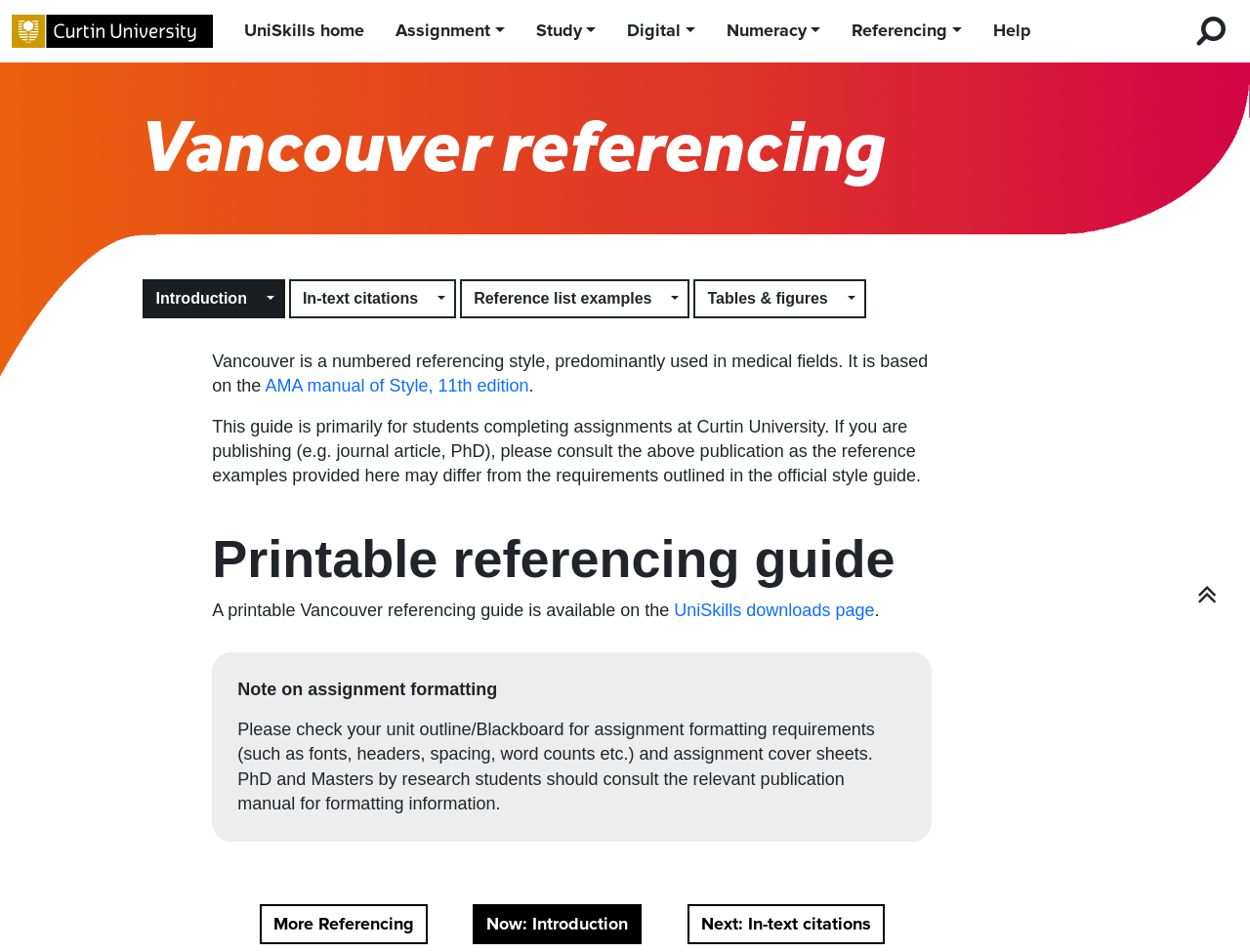Specify the bounding box coordinates of the area to click in order to execute this command: 'view UniSkills home'. The coordinates should consist of four float numbers ranging from 0 to 1, and should be formatted as [left, top, right, bottom].

[0.183, 0.012, 0.304, 0.054]